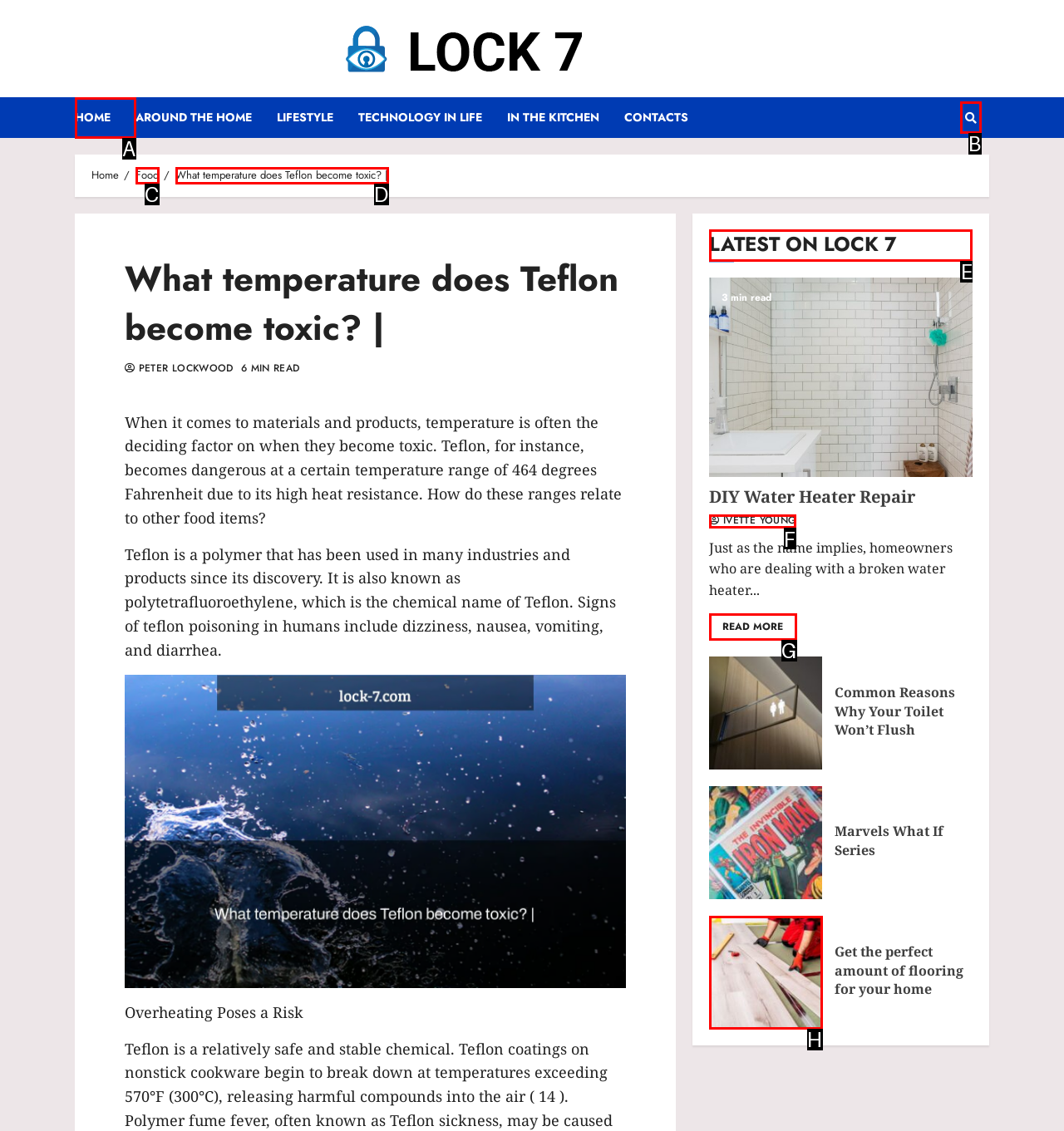Determine which HTML element I should select to execute the task: Check the latest news on Lock 7
Reply with the corresponding option's letter from the given choices directly.

E